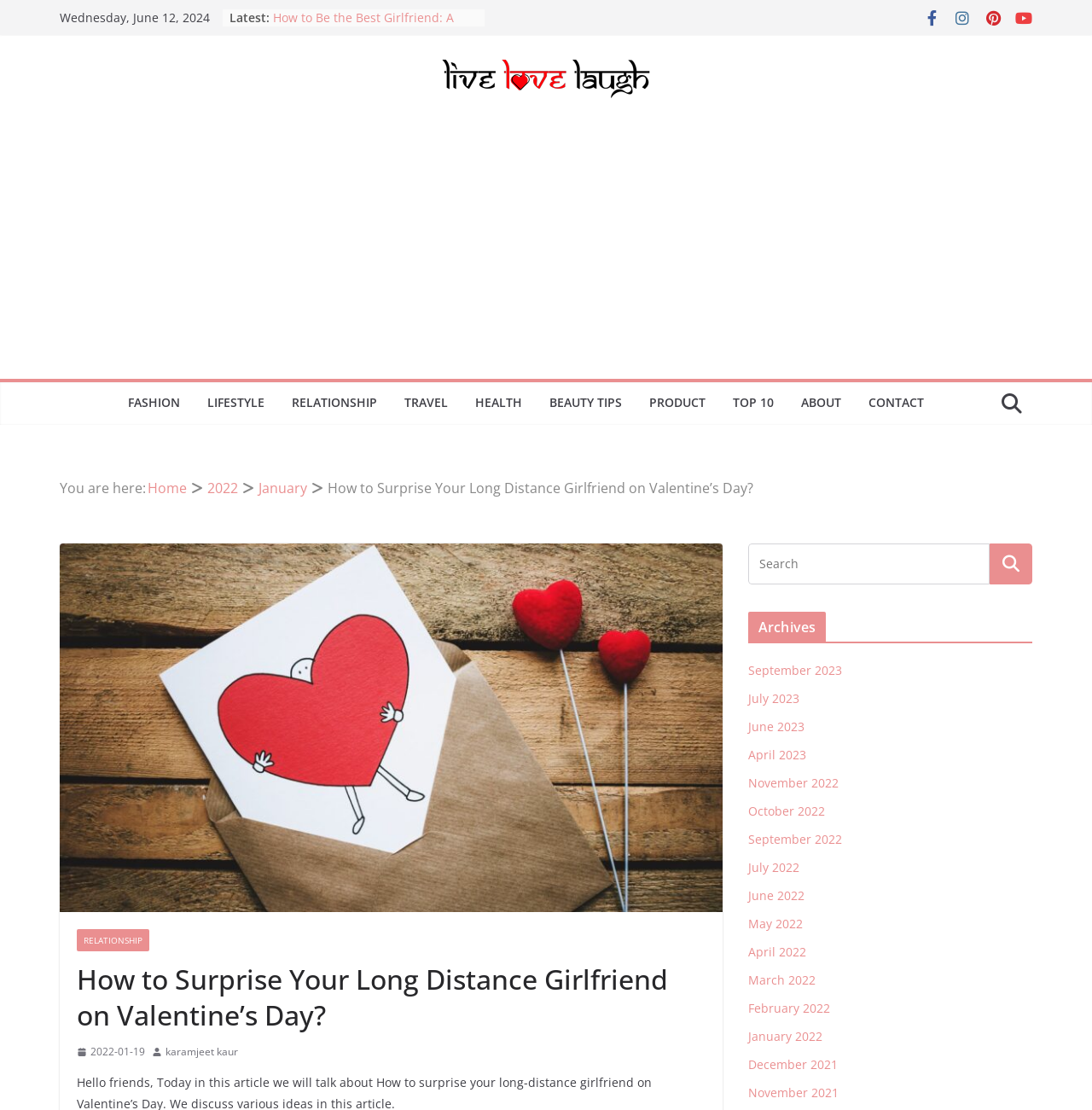Locate the coordinates of the bounding box for the clickable region that fulfills this instruction: "Check the 'Archives' section".

[0.685, 0.551, 0.945, 0.58]